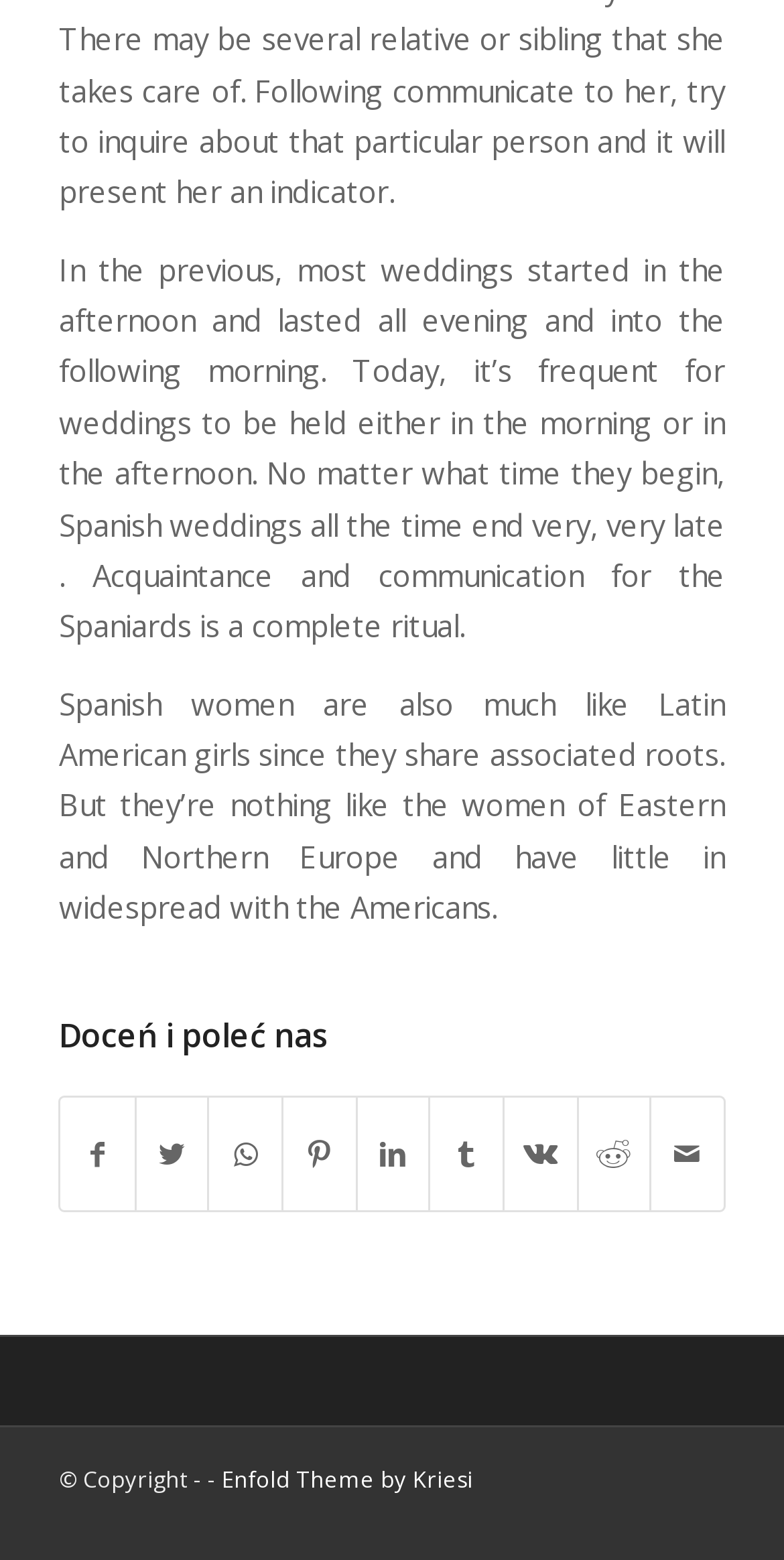Please find the bounding box coordinates of the section that needs to be clicked to achieve this instruction: "Visit the Enfold Theme website".

[0.283, 0.938, 0.603, 0.958]